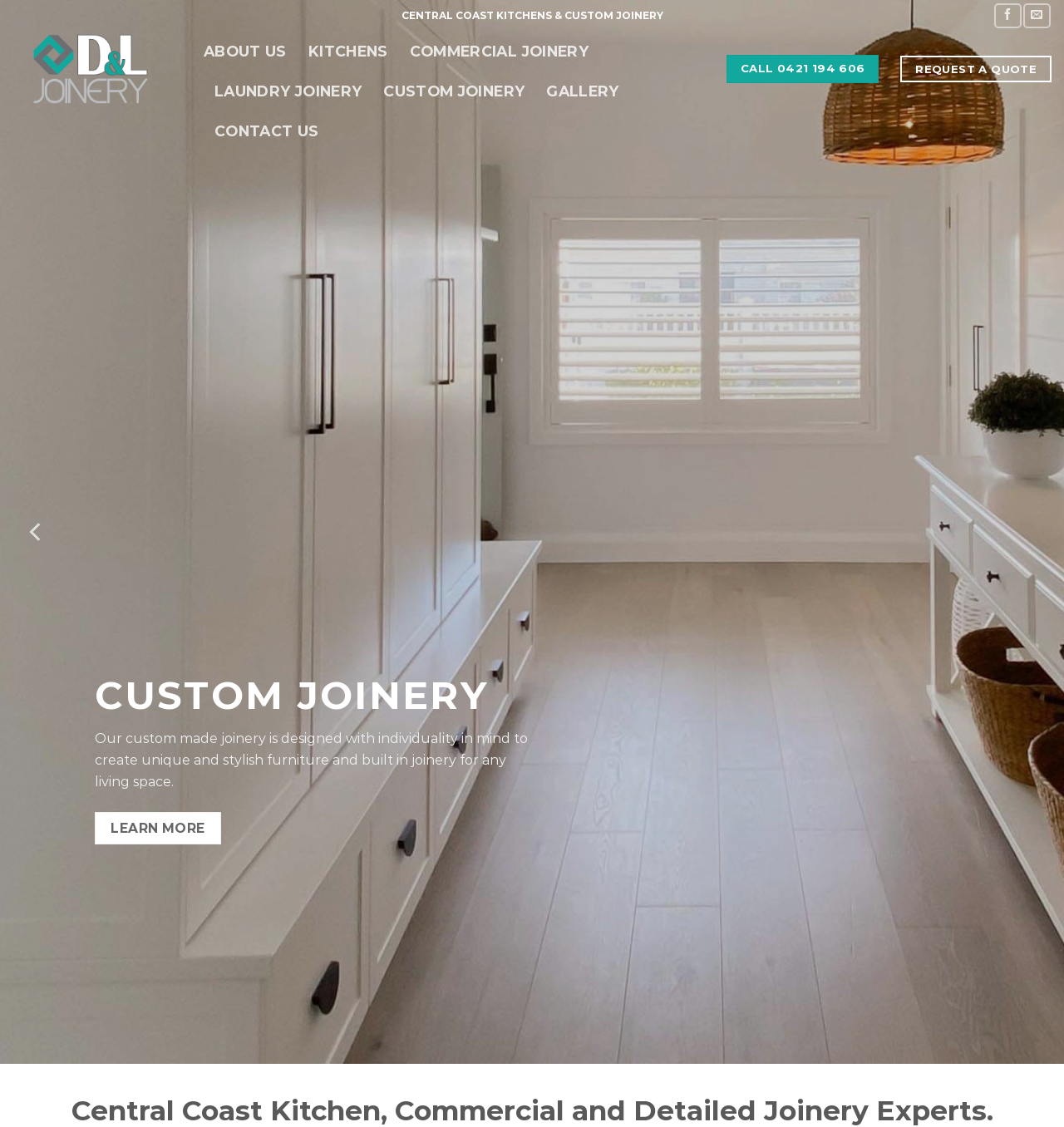Based on the image, provide a detailed and complete answer to the question: 
What is the name of the company?

The name of the company can be found at the top of the webpage, where it is written in large font as 'CENTRAL COAST KITCHENS & CUSTOM JOINERY'. This is also the title of the webpage, indicating that it is the main topic of the website.